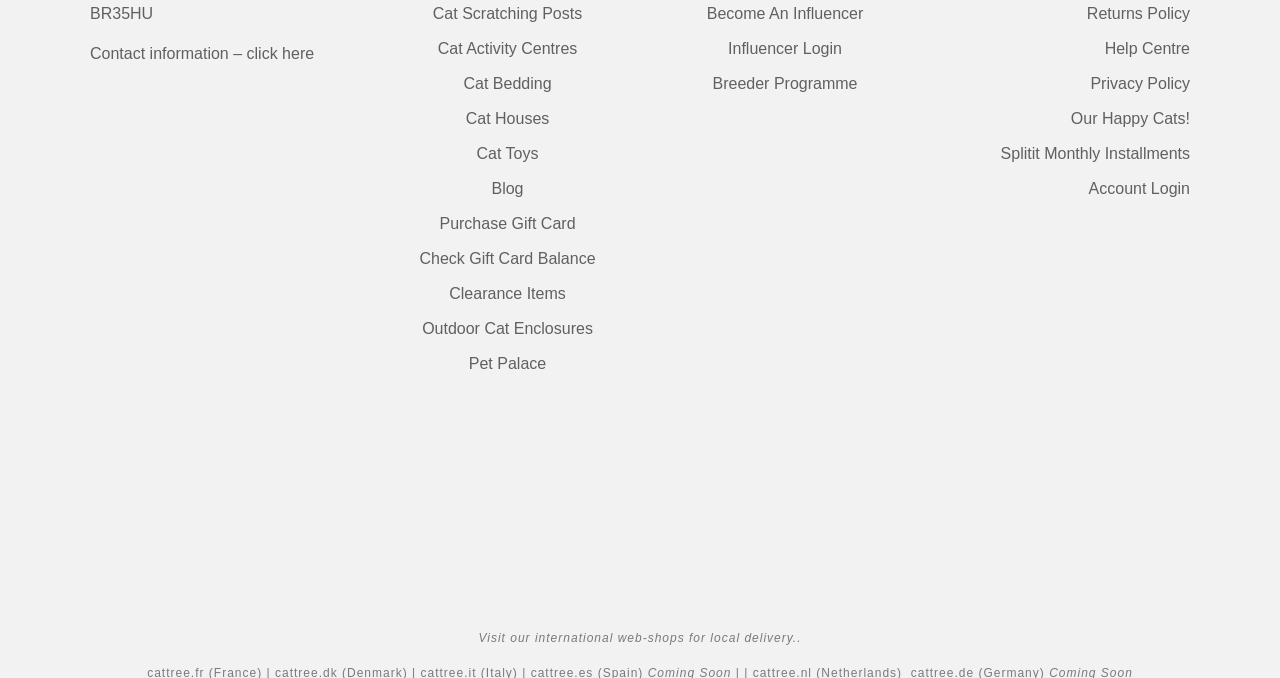What type of products are featured on the webpage?
Based on the image, provide a one-word or brief-phrase response.

Cat products